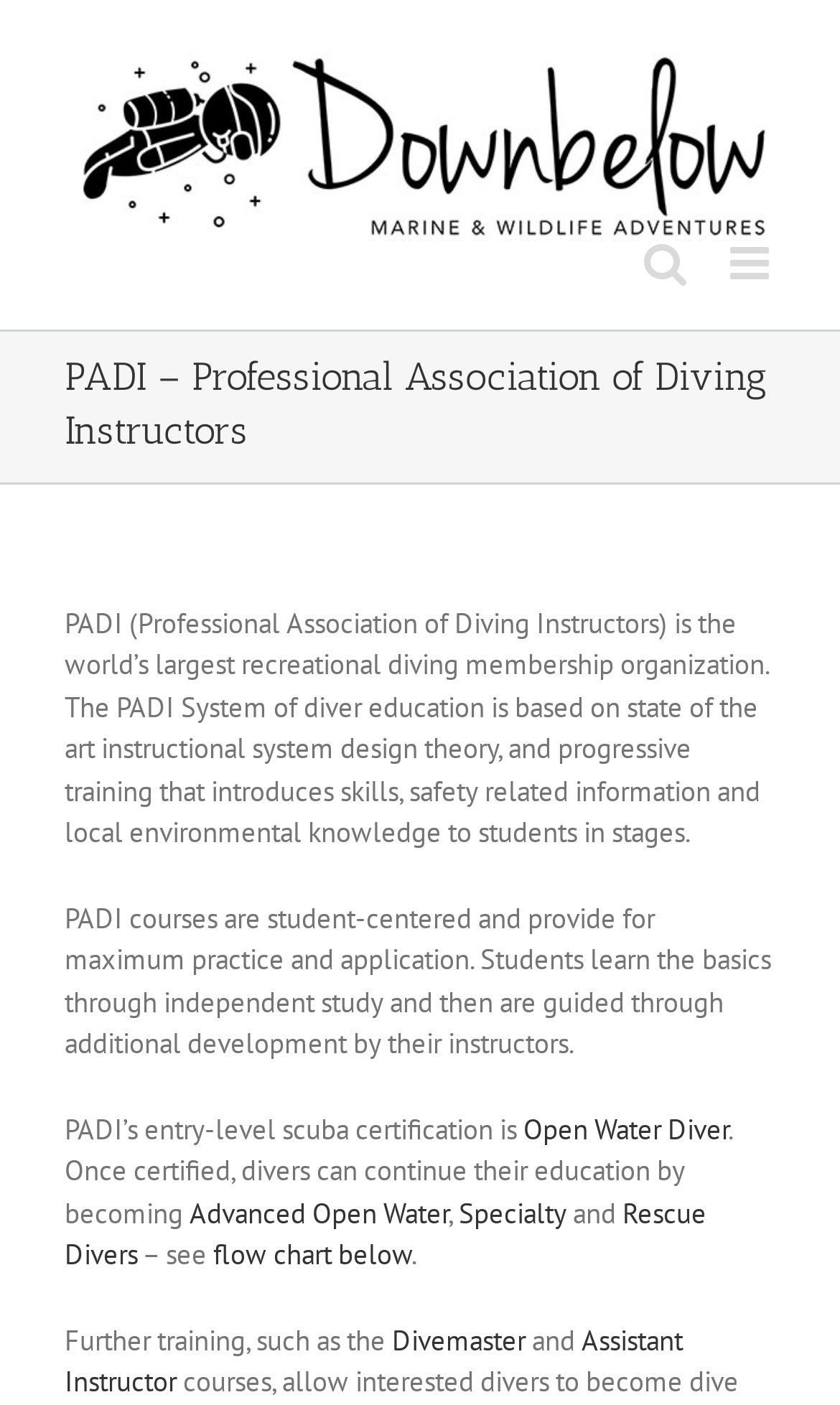Give the bounding box coordinates for this UI element: "Specialty". The coordinates should be four float numbers between 0 and 1, arranged as [left, top, right, bottom].

[0.546, 0.851, 0.674, 0.877]